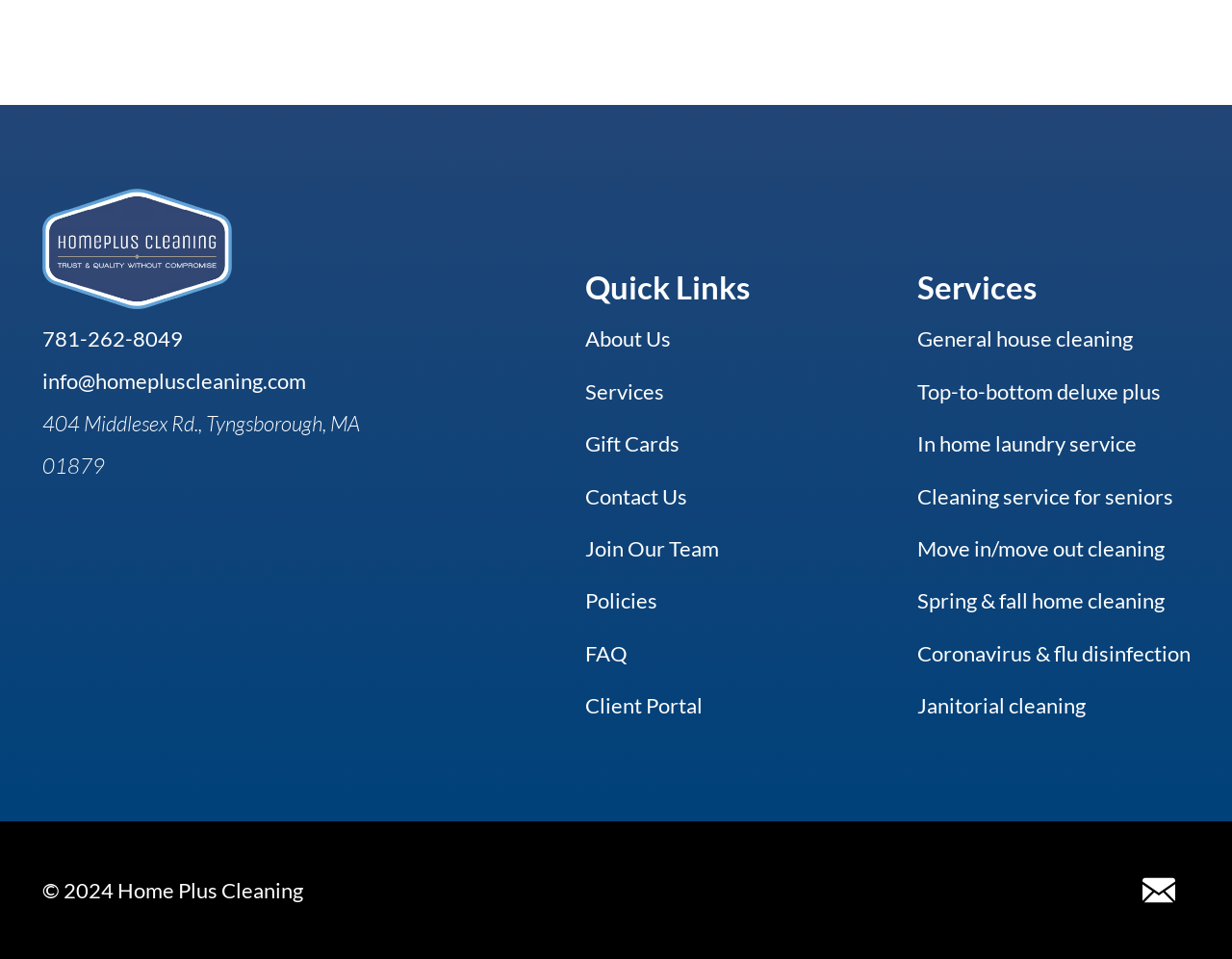Identify the bounding box coordinates of the part that should be clicked to carry out this instruction: "contact us by phone".

[0.034, 0.333, 0.339, 0.376]